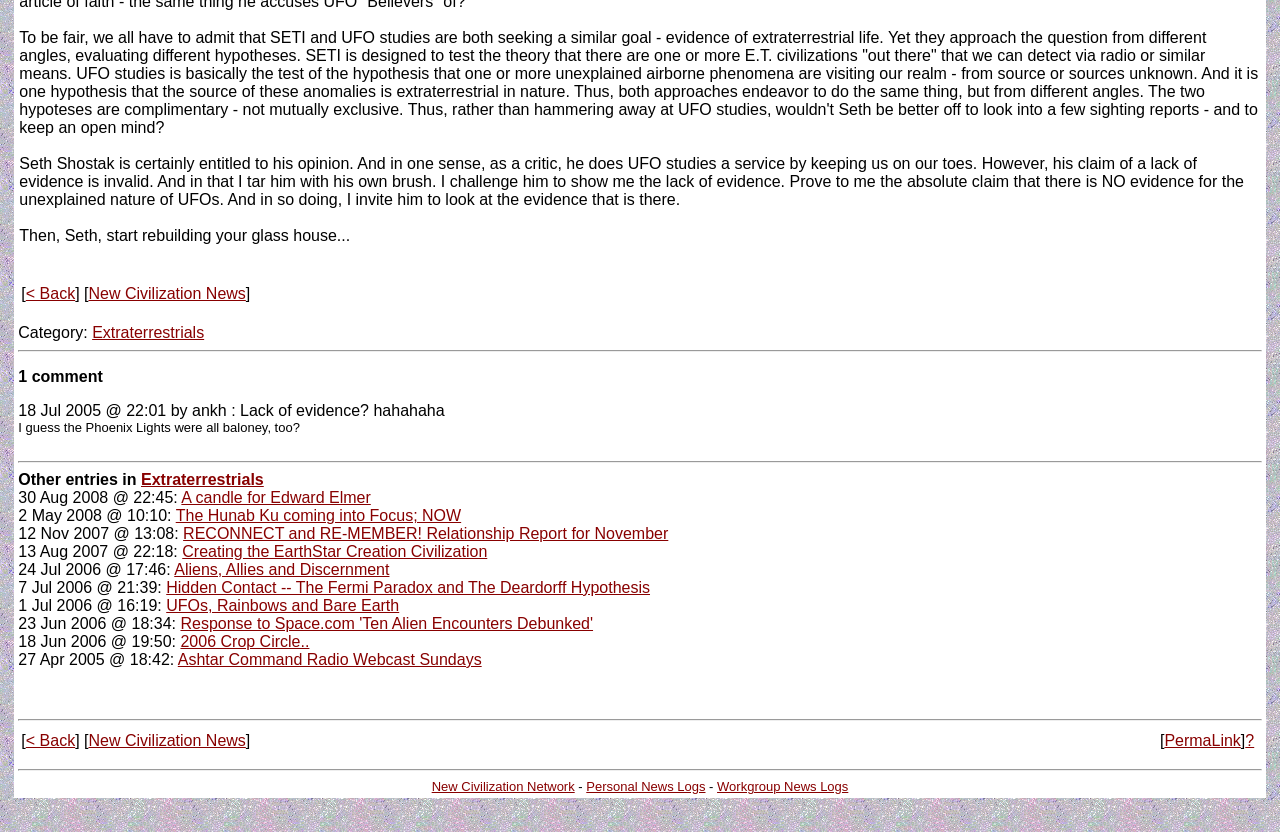Indicate the bounding box coordinates of the element that must be clicked to execute the instruction: "view other entries in extraterrestrials". The coordinates should be given as four float numbers between 0 and 1, i.e., [left, top, right, bottom].

[0.11, 0.566, 0.206, 0.587]